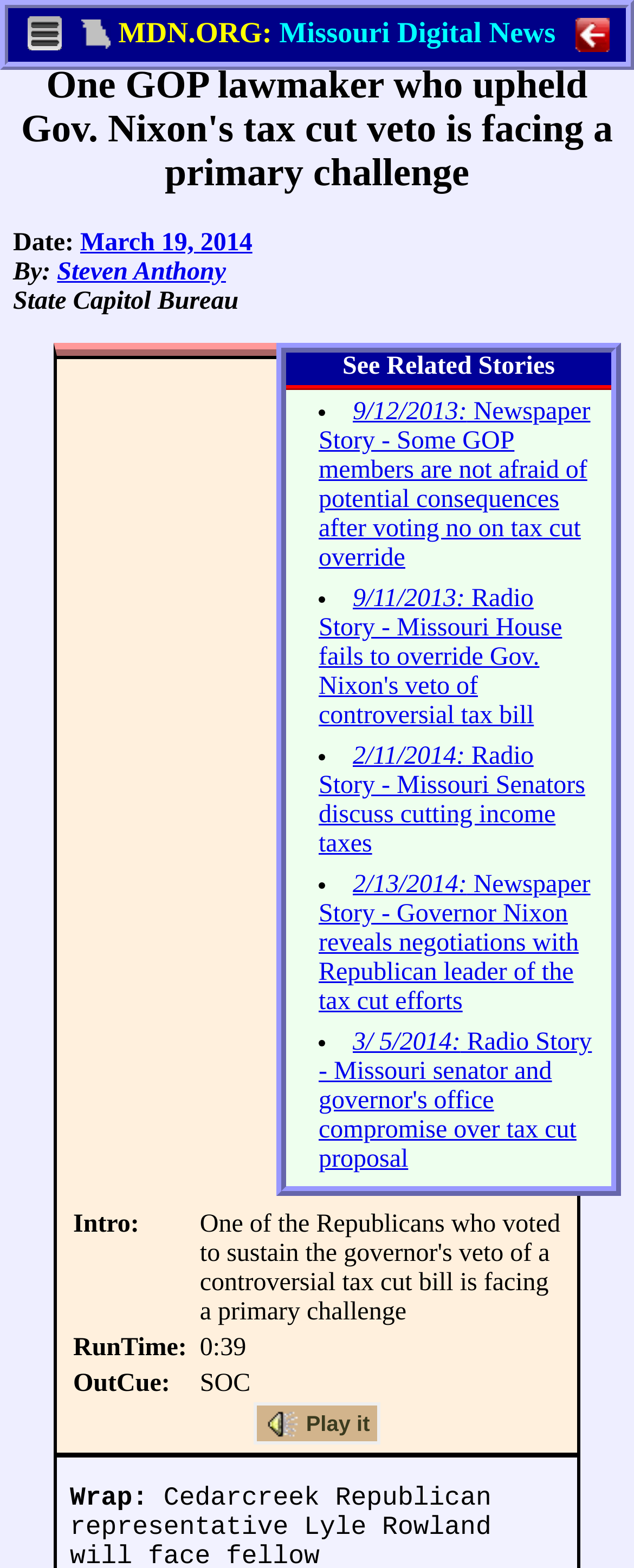What is the button below the audio table for?
Based on the content of the image, thoroughly explain and answer the question.

I found the button below the audio table and saw that it says 'Play it', indicating that it is for playing the audio.